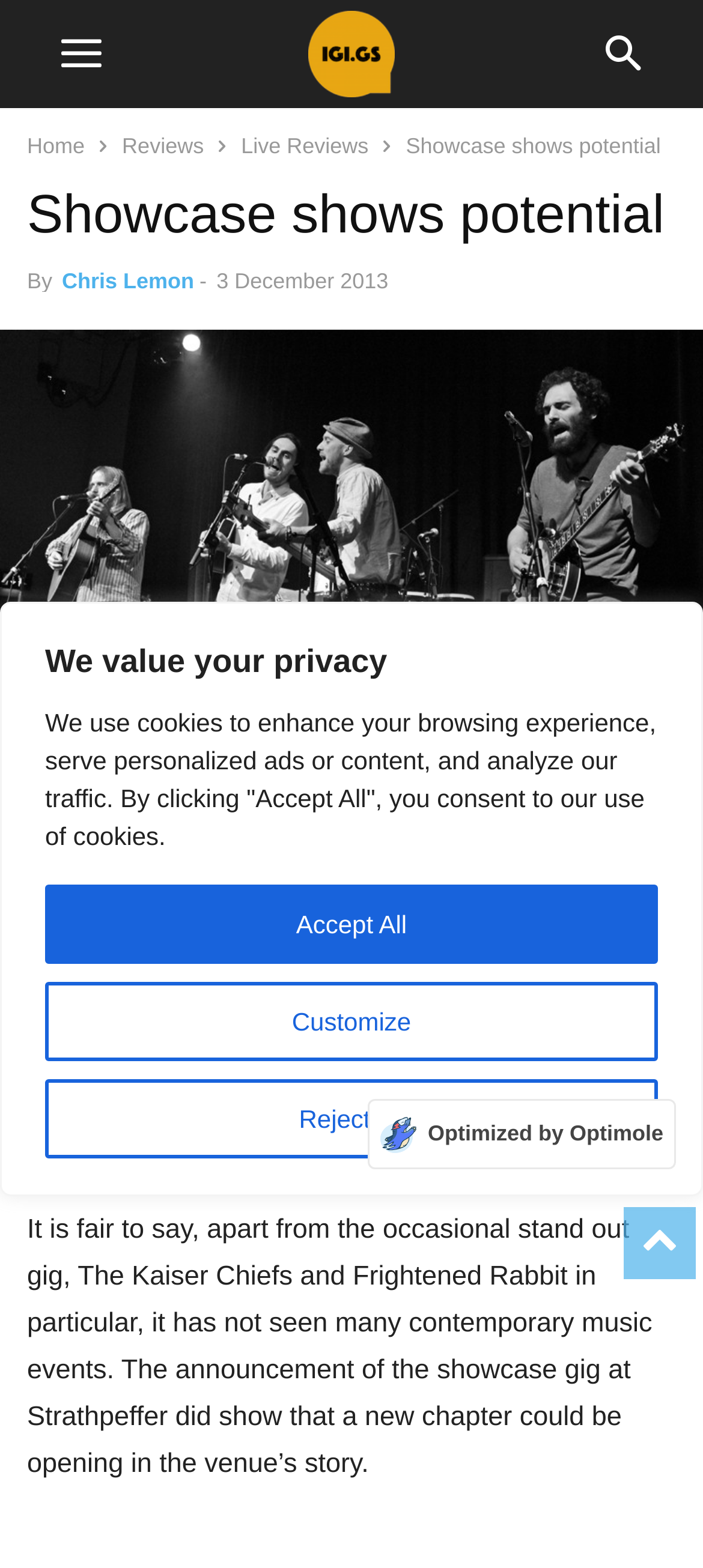Please answer the following question using a single word or phrase: 
What is the historical significance of the venue?

Originally opened in 1881, restored in 2004